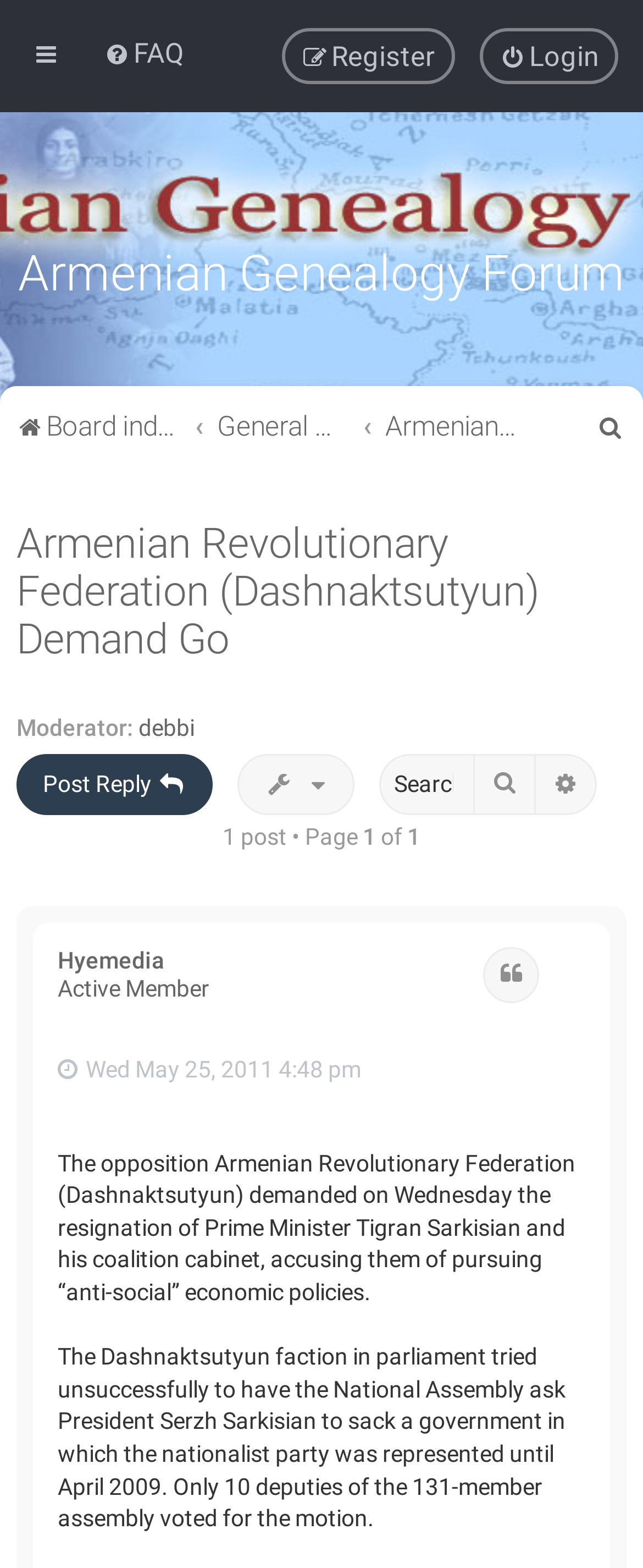Find the bounding box coordinates for the UI element whose description is: "Advanced search". The coordinates should be four float numbers between 0 and 1, in the format [left, top, right, bottom].

[0.833, 0.481, 0.928, 0.52]